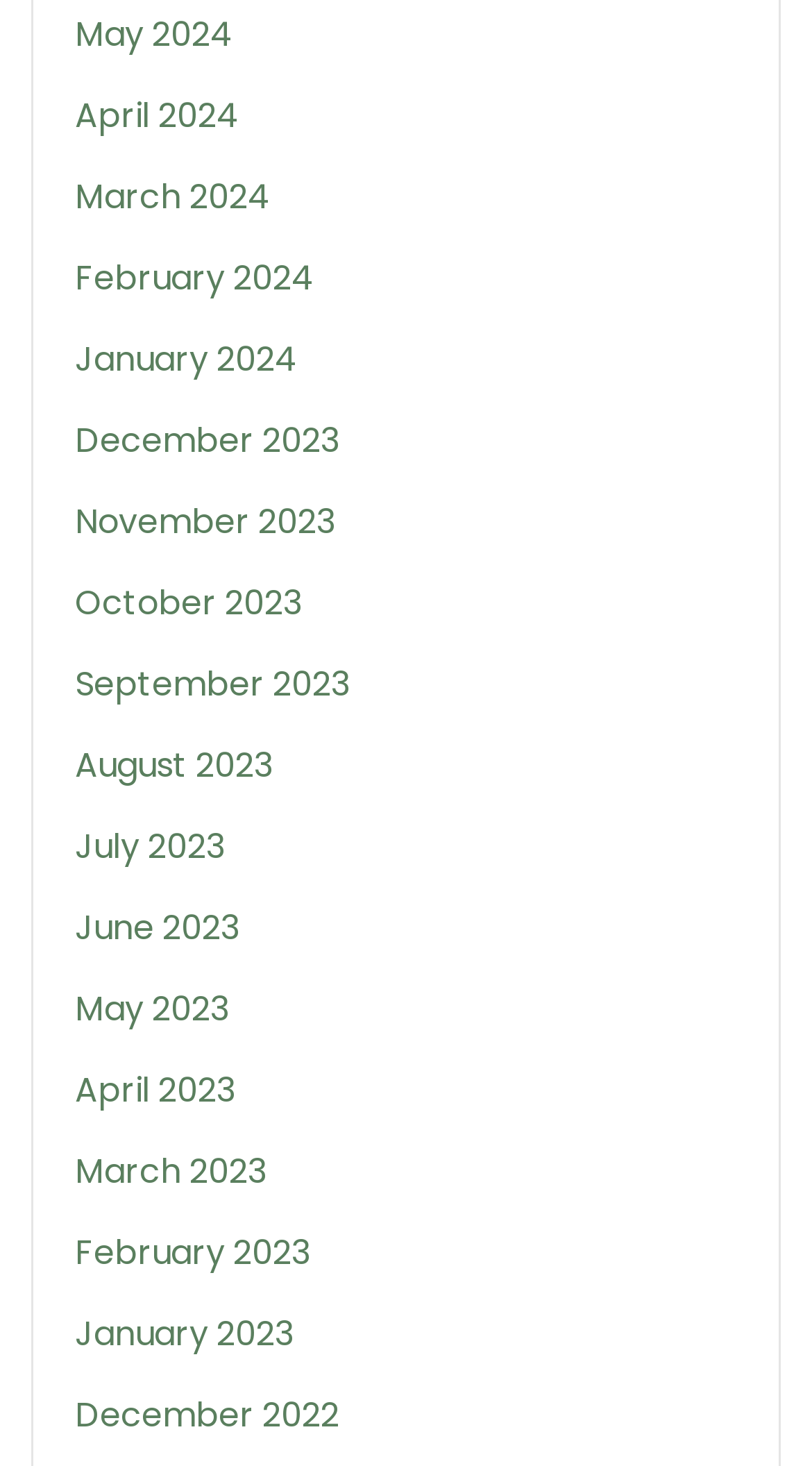How many months are listed in 2024?
Please provide a detailed and thorough answer to the question.

I counted the number of links with '2024' in their text and found that there are 5 months listed in 2024, which are May, April, March, February, and January.